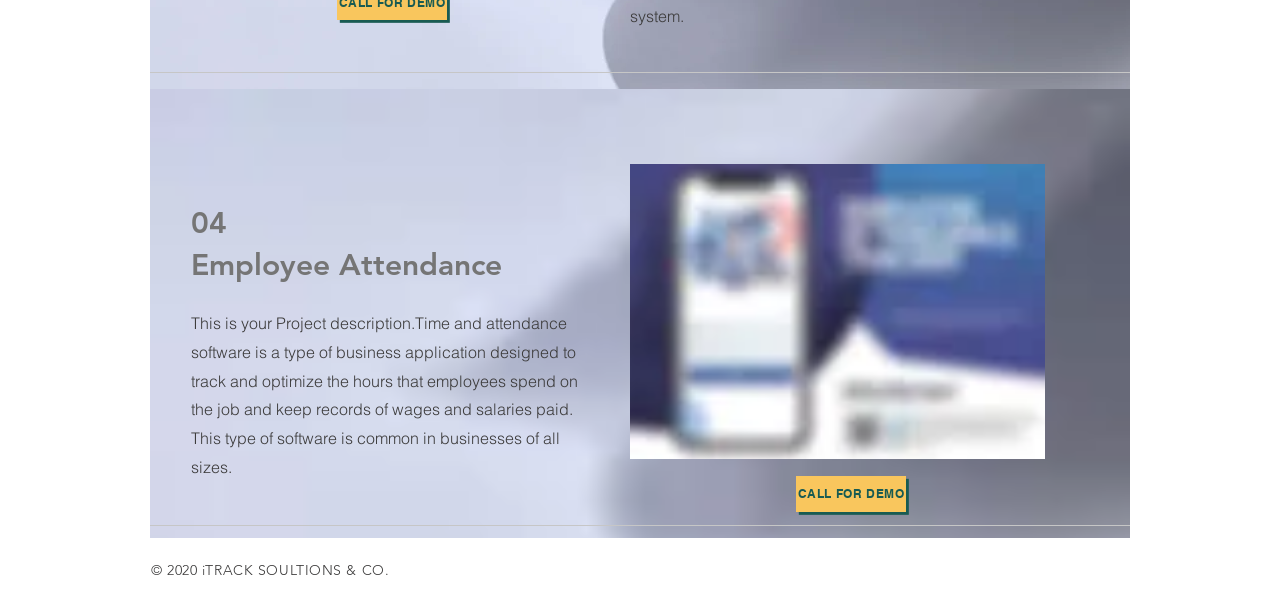Use the details in the image to answer the question thoroughly: 
What is the main topic of this webpage?

The main topic of this webpage is 'Employee Attendance' as indicated by the heading element 'Employee Attendance' with bounding box coordinates [0.149, 0.414, 0.463, 0.474]. This heading is prominently displayed on the webpage, suggesting that it is the main topic of discussion.